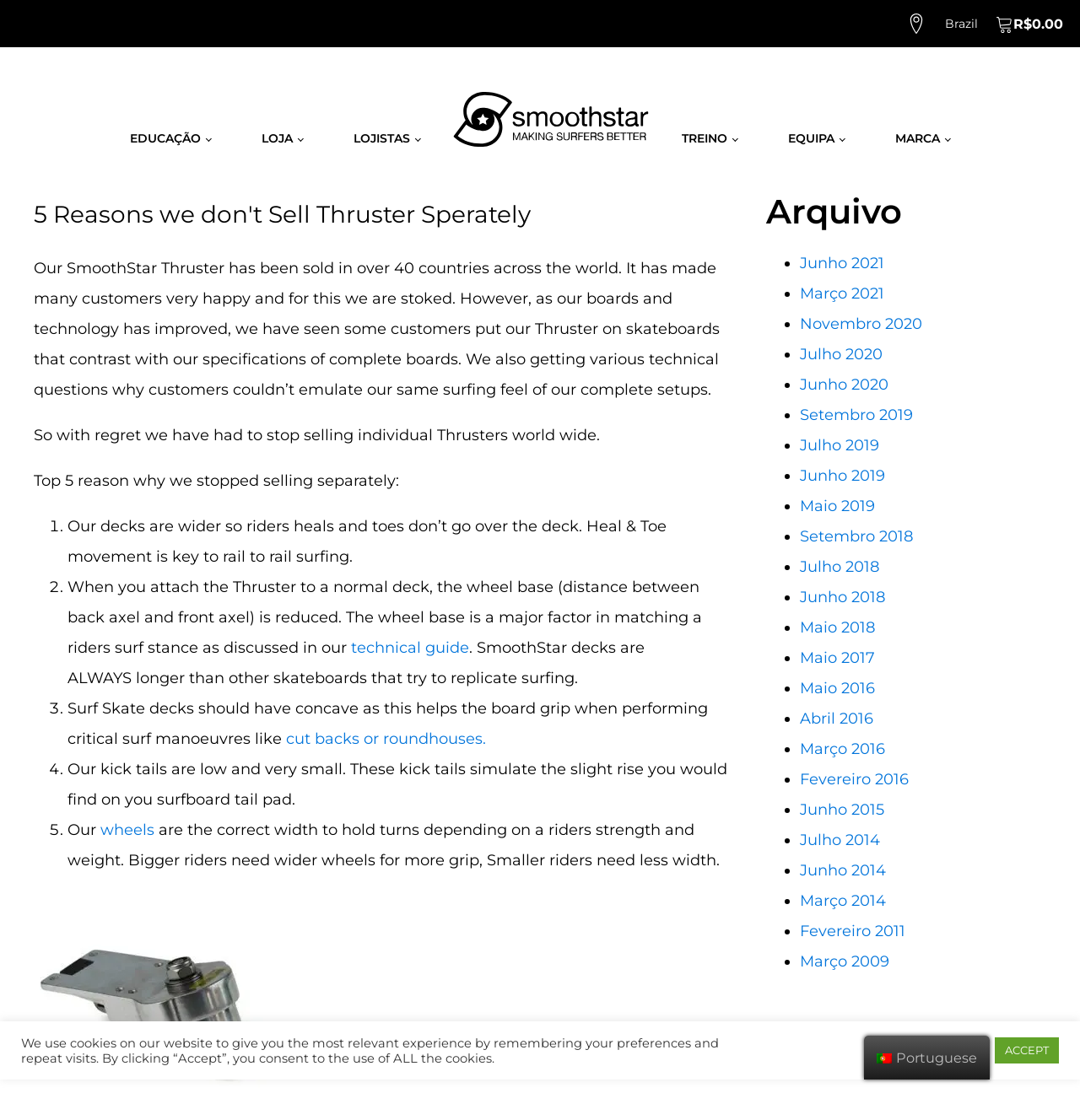Could you specify the bounding box coordinates for the clickable section to complete the following instruction: "Go to the 'LOJA' page"?

[0.242, 0.117, 0.271, 0.13]